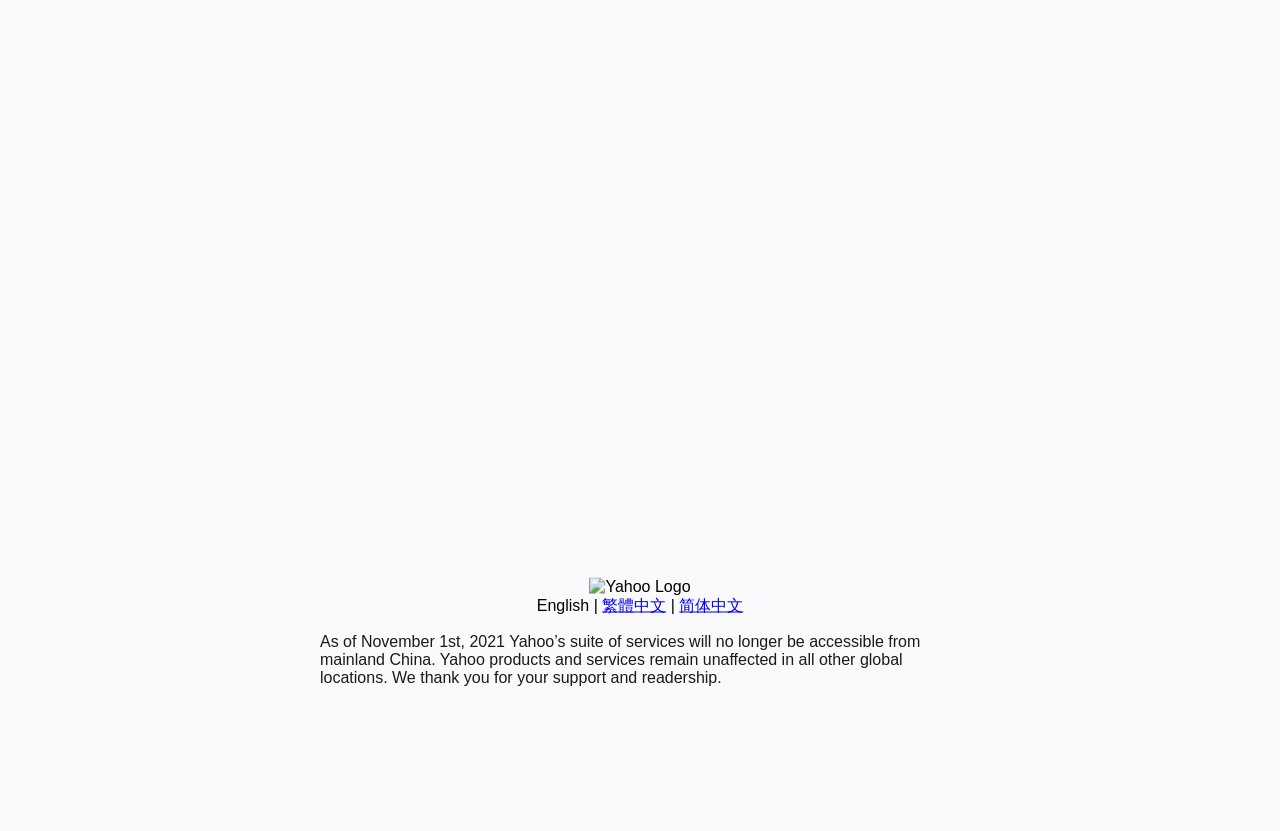Find the bounding box coordinates for the HTML element described in this sentence: "English". Provide the coordinates as four float numbers between 0 and 1, in the format [left, top, right, bottom].

[0.419, 0.718, 0.46, 0.738]